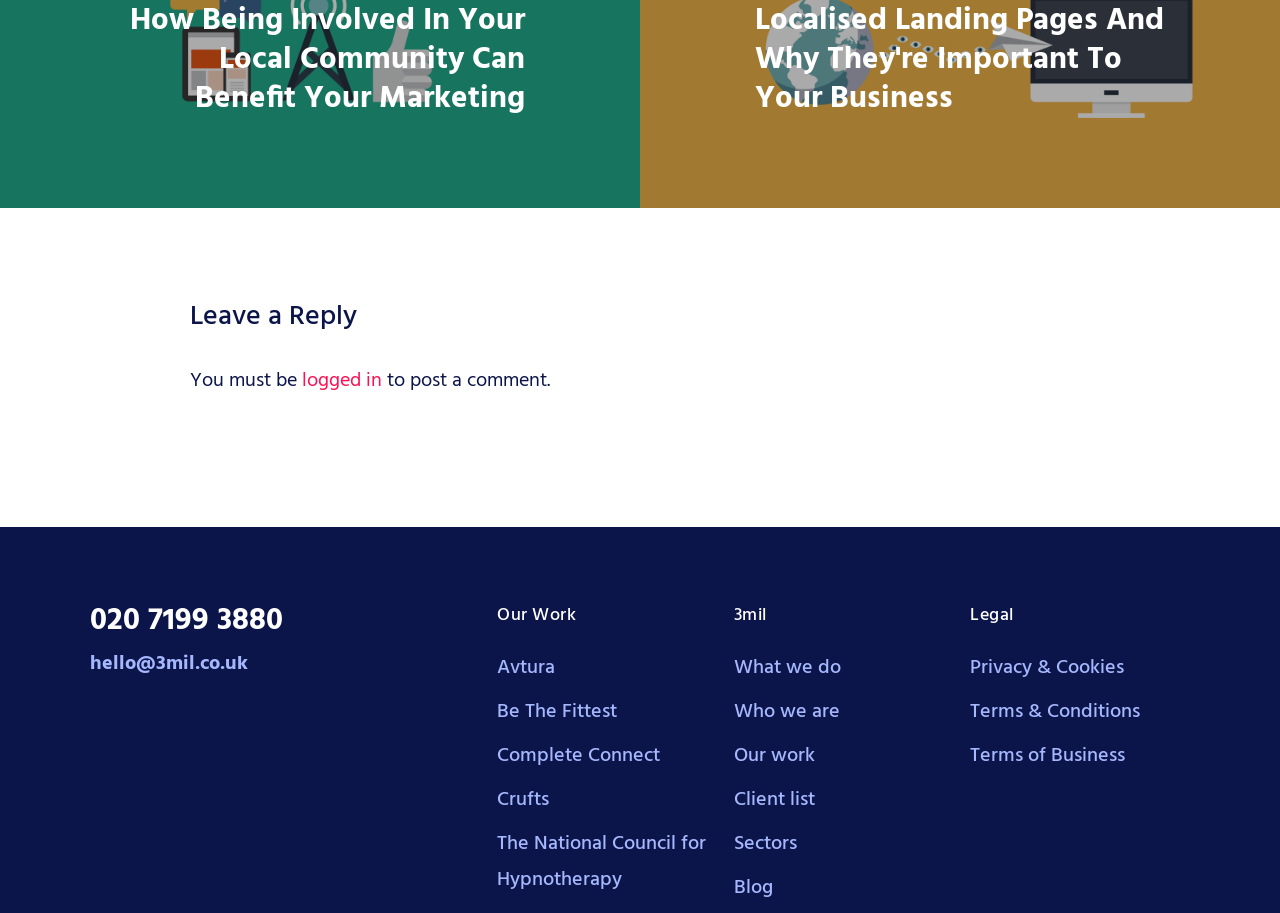Kindly provide the bounding box coordinates of the section you need to click on to fulfill the given instruction: "View Avtura's work".

[0.388, 0.714, 0.434, 0.749]